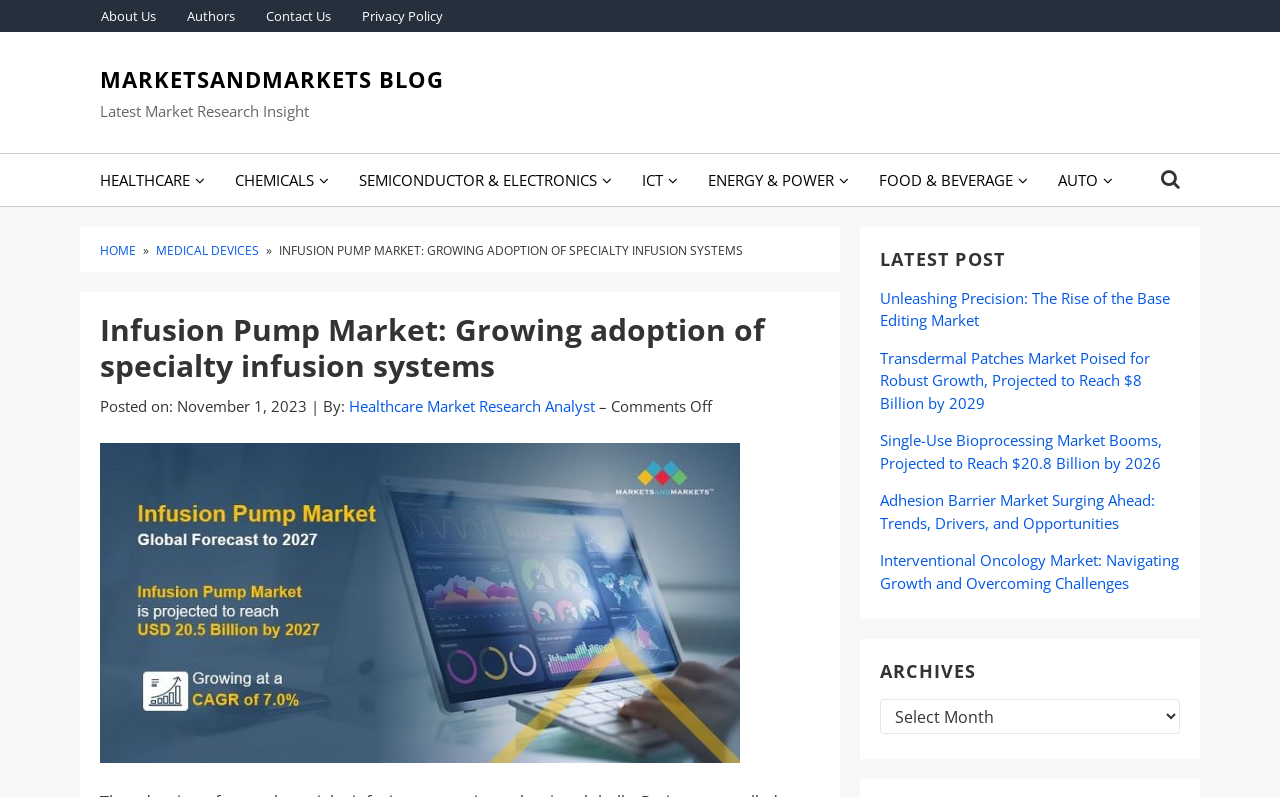Indicate the bounding box coordinates of the element that must be clicked to execute the instruction: "read infusion pump market article". The coordinates should be given as four float numbers between 0 and 1, i.e., [left, top, right, bottom].

[0.078, 0.392, 0.641, 0.556]